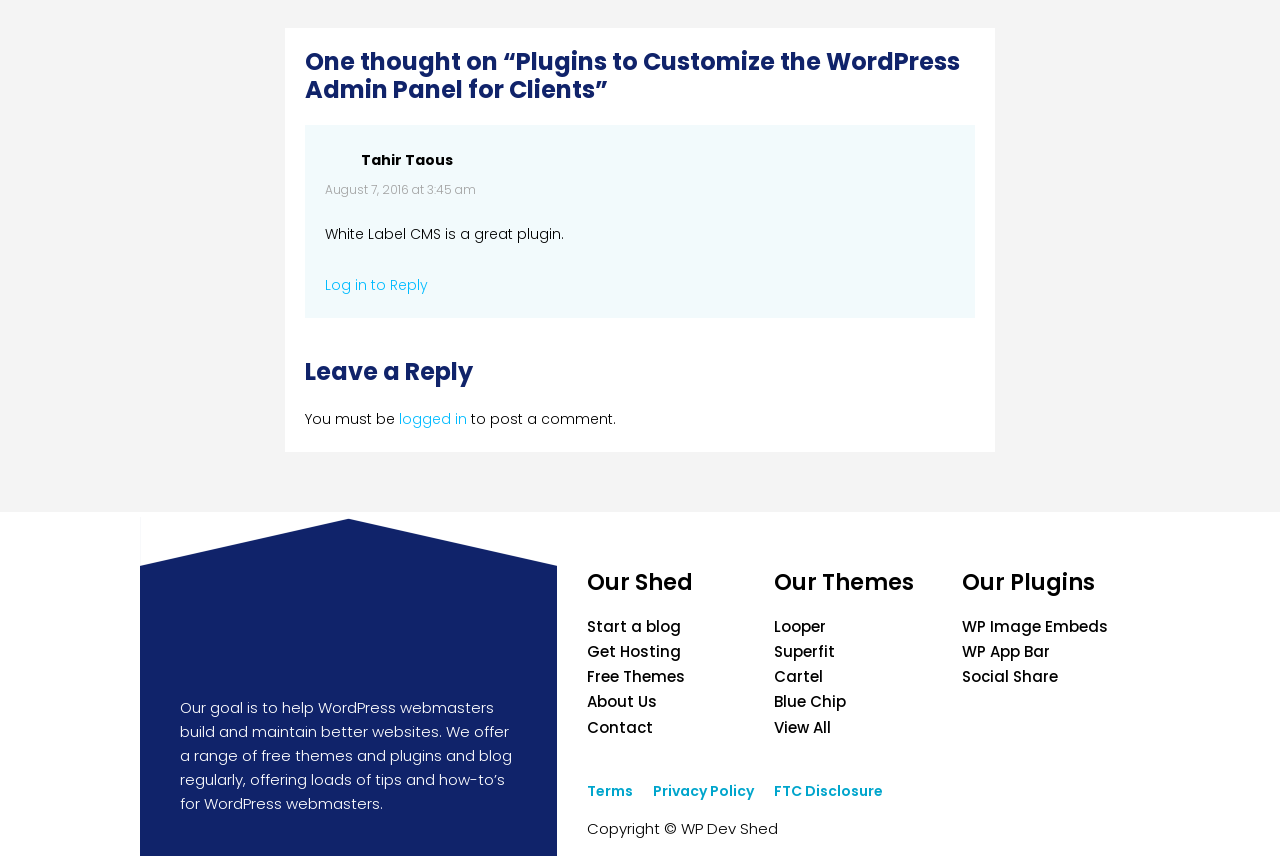Find the bounding box of the element with the following description: "Superfit". The coordinates must be four float numbers between 0 and 1, formatted as [left, top, right, bottom].

[0.605, 0.749, 0.653, 0.773]